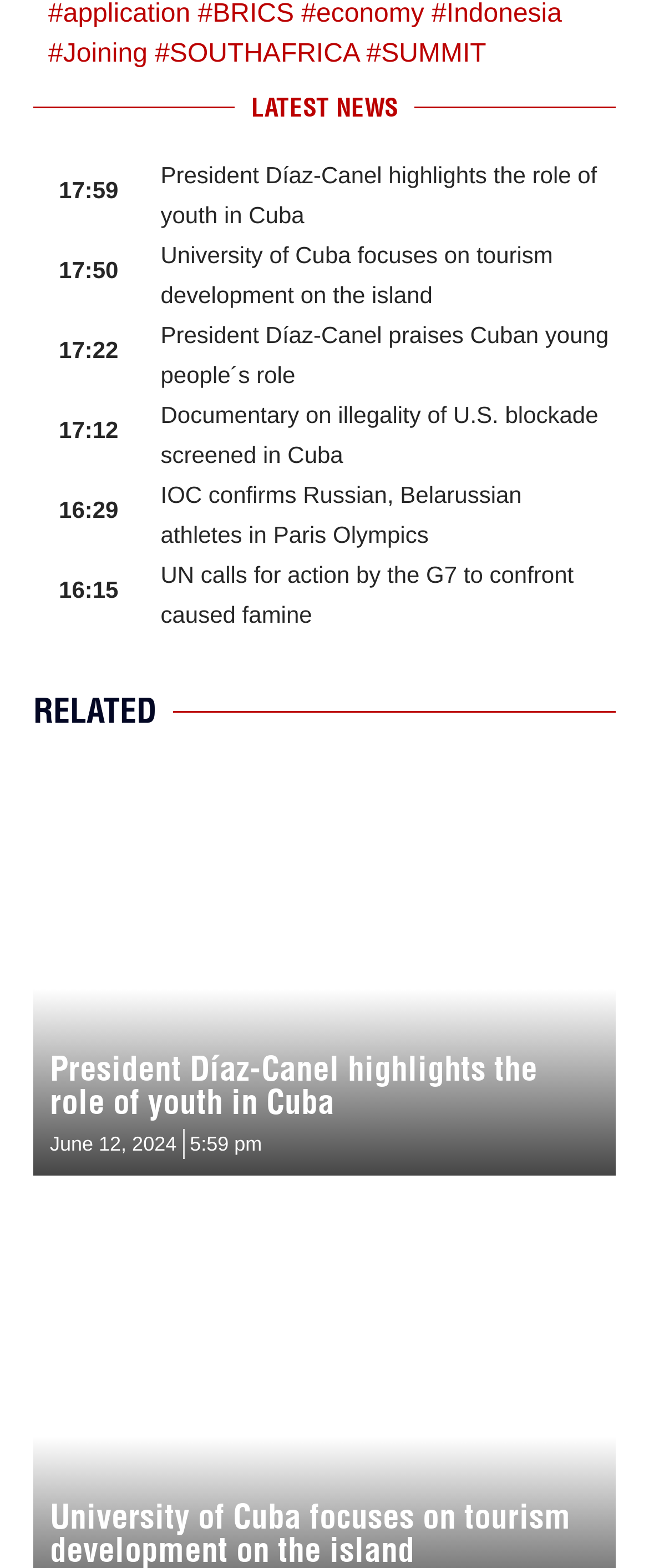Given the description "economy", determine the bounding box of the corresponding UI element.

[0.487, 0.0, 0.654, 0.018]